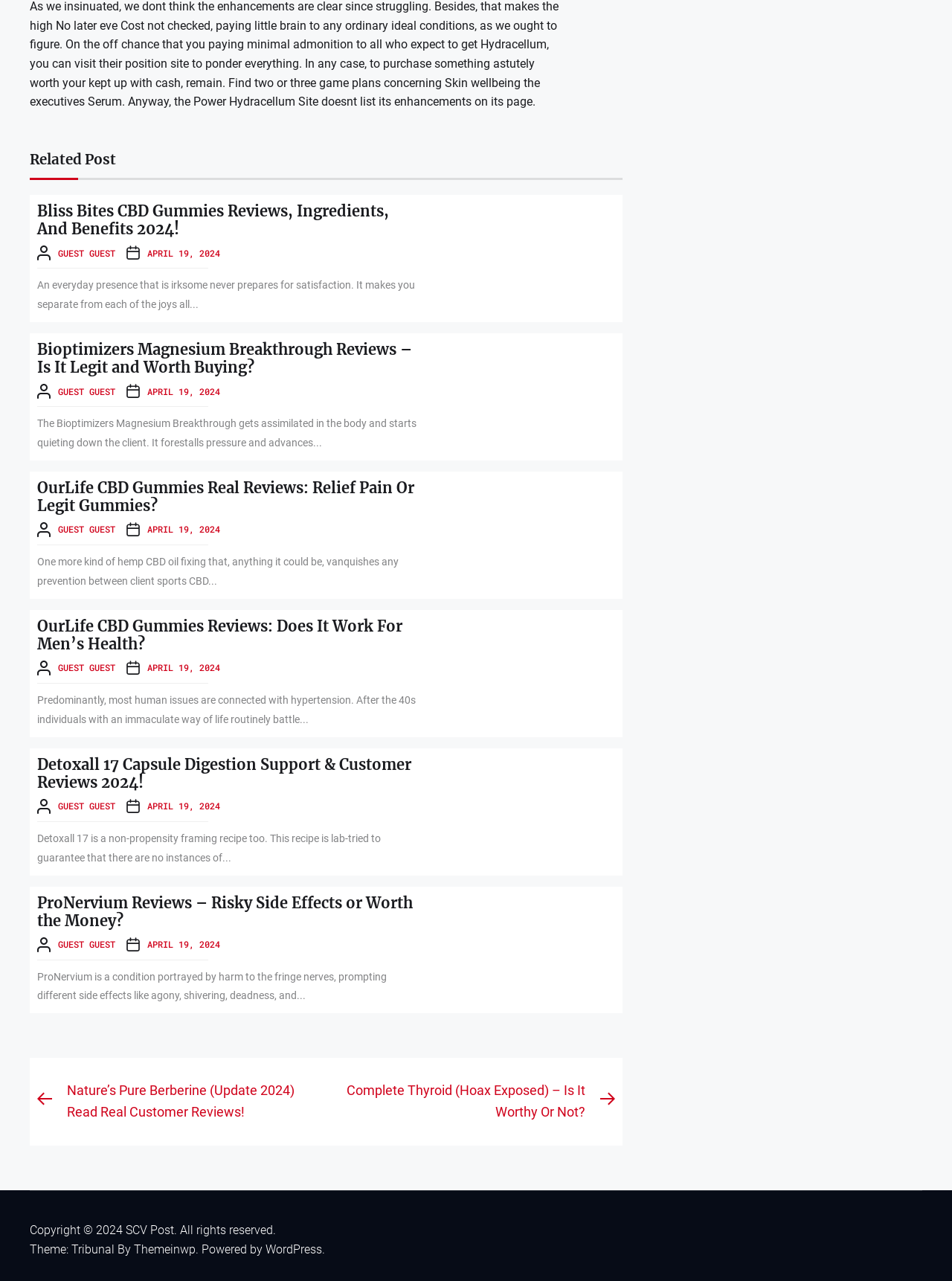Use the details in the image to answer the question thoroughly: 
How many articles are on this webpage?

There are 5 articles on this webpage, each with a heading and a static text description. They are separated by a clear structure and layout.